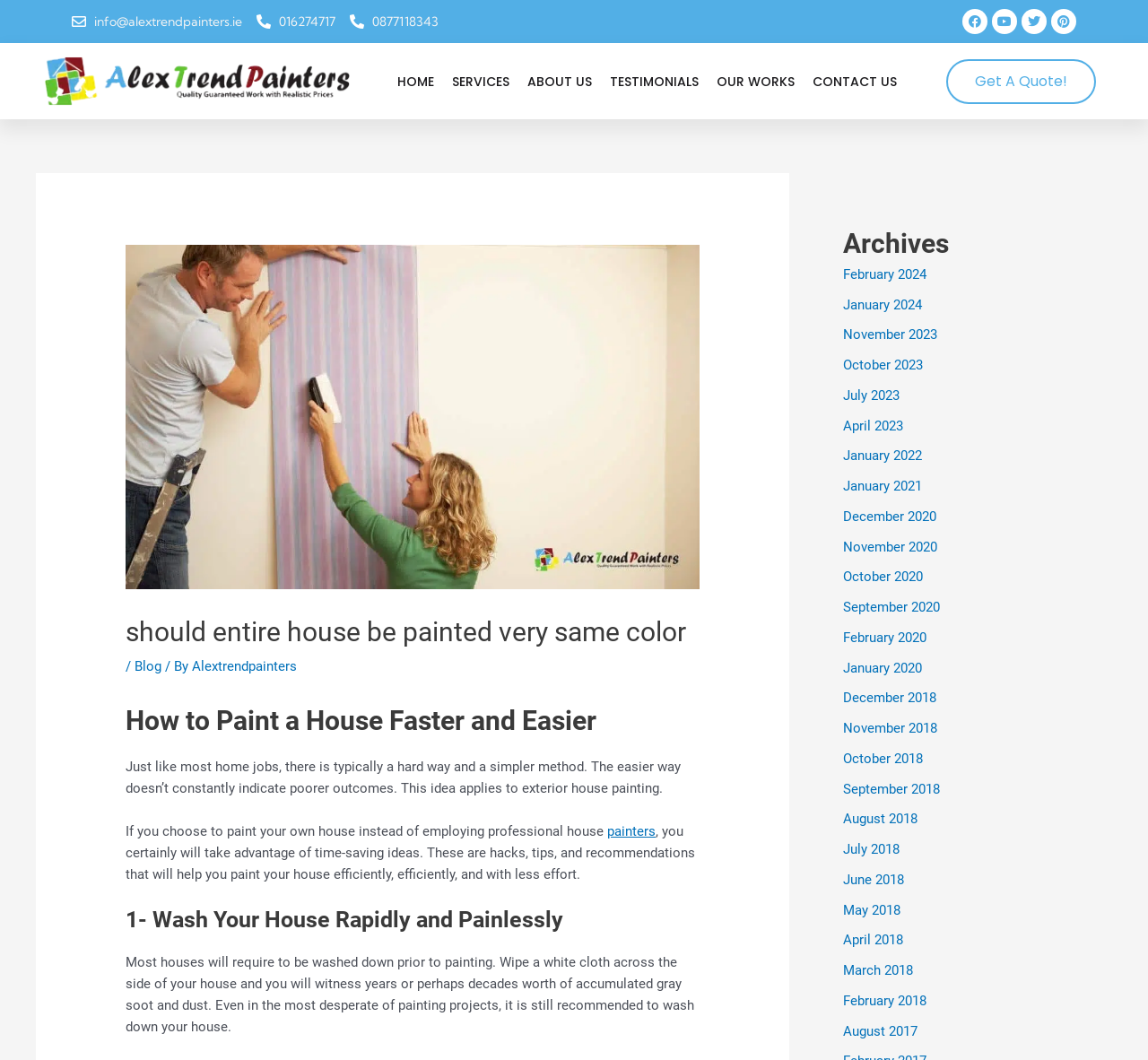What is the phone number to contact? Using the information from the screenshot, answer with a single word or phrase.

016274717